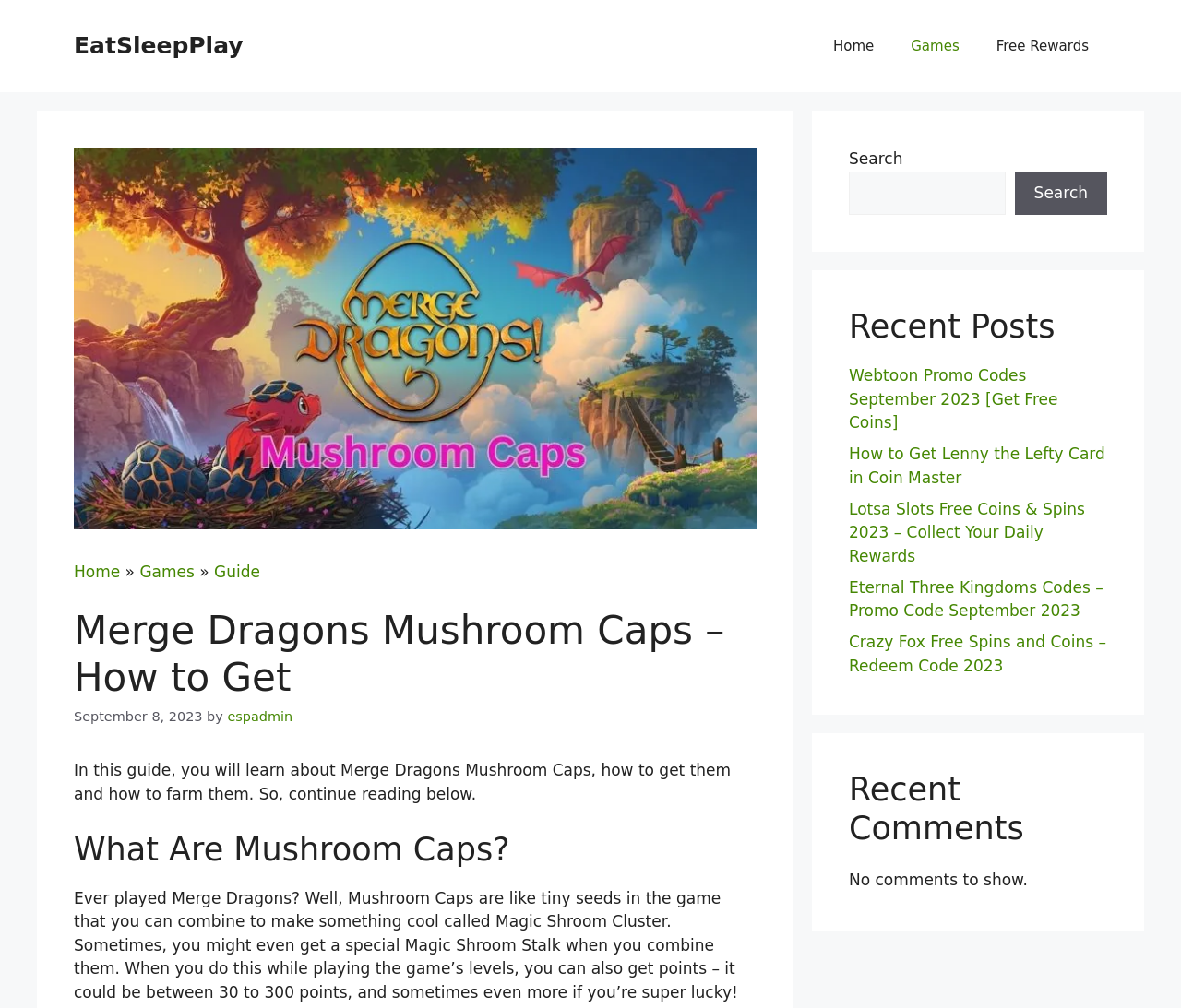Please identify the bounding box coordinates of the element on the webpage that should be clicked to follow this instruction: "Click the 'EatSleepPlay' link". The bounding box coordinates should be given as four float numbers between 0 and 1, formatted as [left, top, right, bottom].

[0.062, 0.032, 0.206, 0.059]